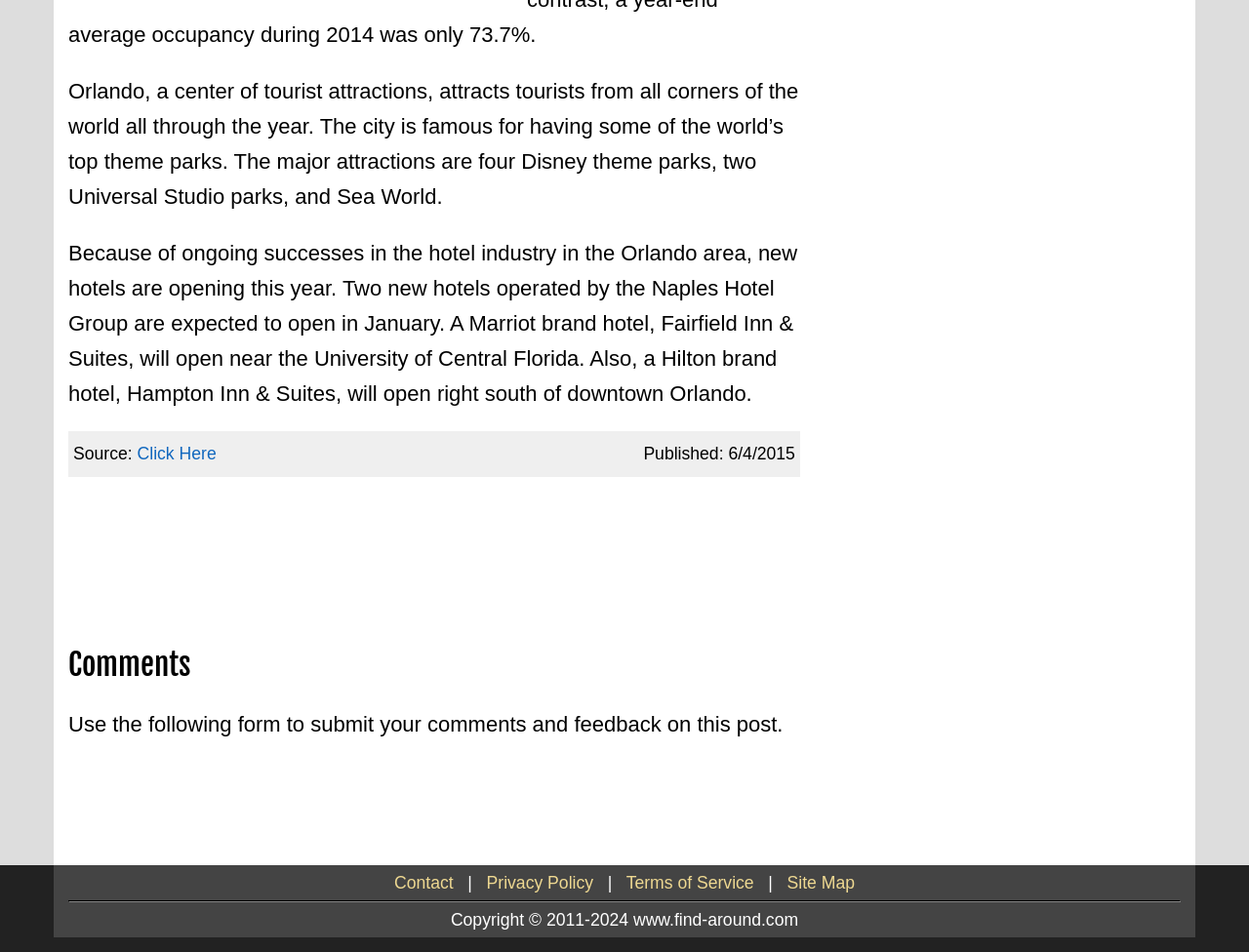Determine the bounding box coordinates of the UI element described below. Use the format (top-left x, top-left y, bottom-right x, bottom-right y) with floating point numbers between 0 and 1: Site Map

[0.63, 0.917, 0.684, 0.938]